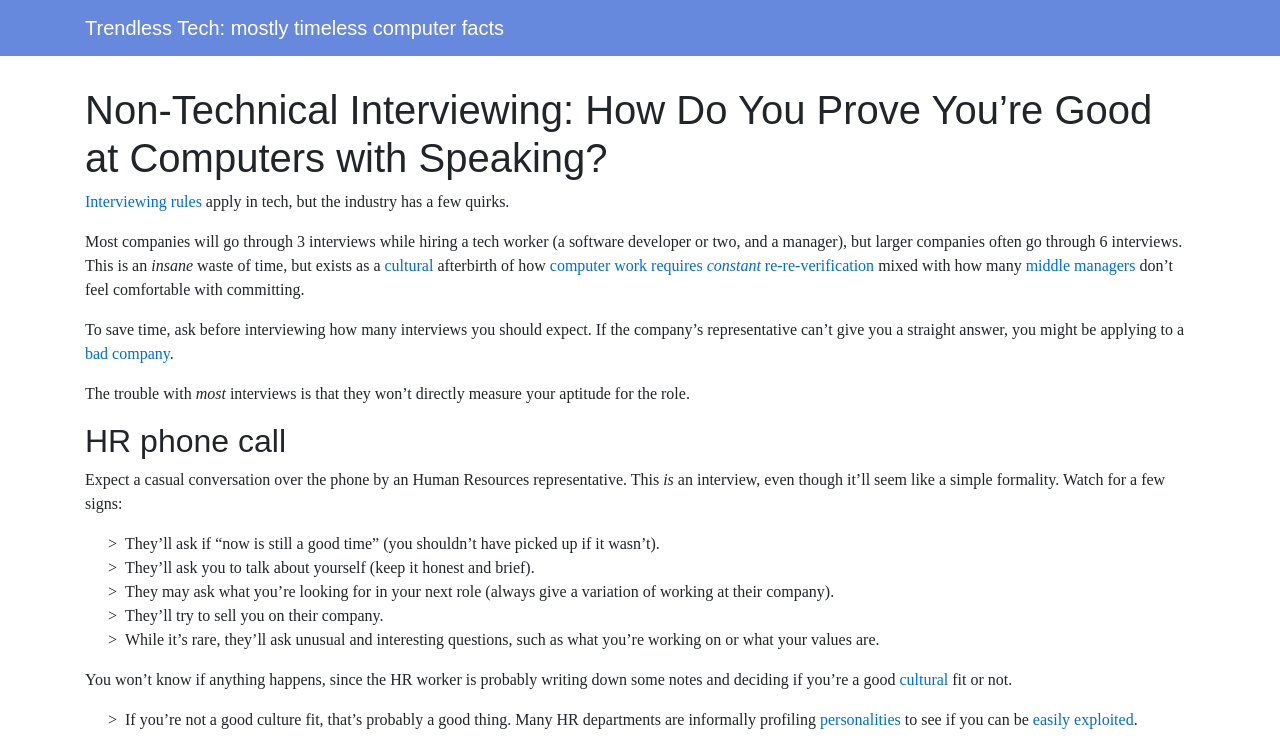How many interviews do larger companies often go through?
Based on the screenshot, provide a one-word or short-phrase response.

6